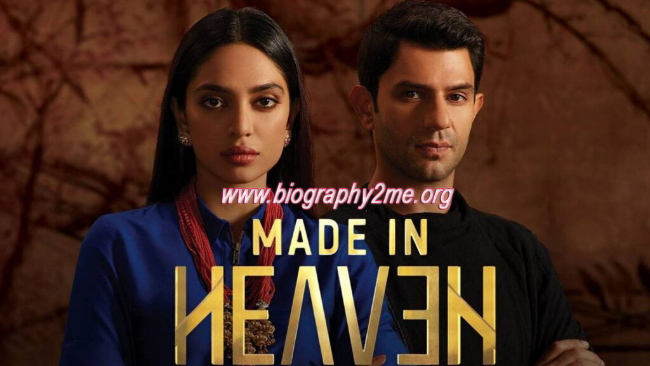Detail everything you observe in the image.

The image showcases a promotional poster for the much-anticipated series "Made in Heaven 2," set to release in 2023. The focal point of the poster features two prominent characters, positioned against a dark and textured background that enhances their striking appearance. On the left stands a woman with long, straight hair, exuding confidence in a blue traditional outfit adorned with intricate jewelry, hinting at her strong presence in the series. Beside her is a man with a composed expression, dressed in a black ensemble, suggesting a sense of style and sophistication.

The title "MADE IN HEAVEN" is prominently displayed at the bottom in bold, golden letters, indicating the show's connection to themes of love, weddings, and societal intricacies. A watermark with the website "www.biography2me.org" across the image subtly directs viewers to where they can find more information about the series and its characters. This visually engaging poster sets the tone for the drama, inviting audiences to delve into the captivating world of "Made in Heaven."